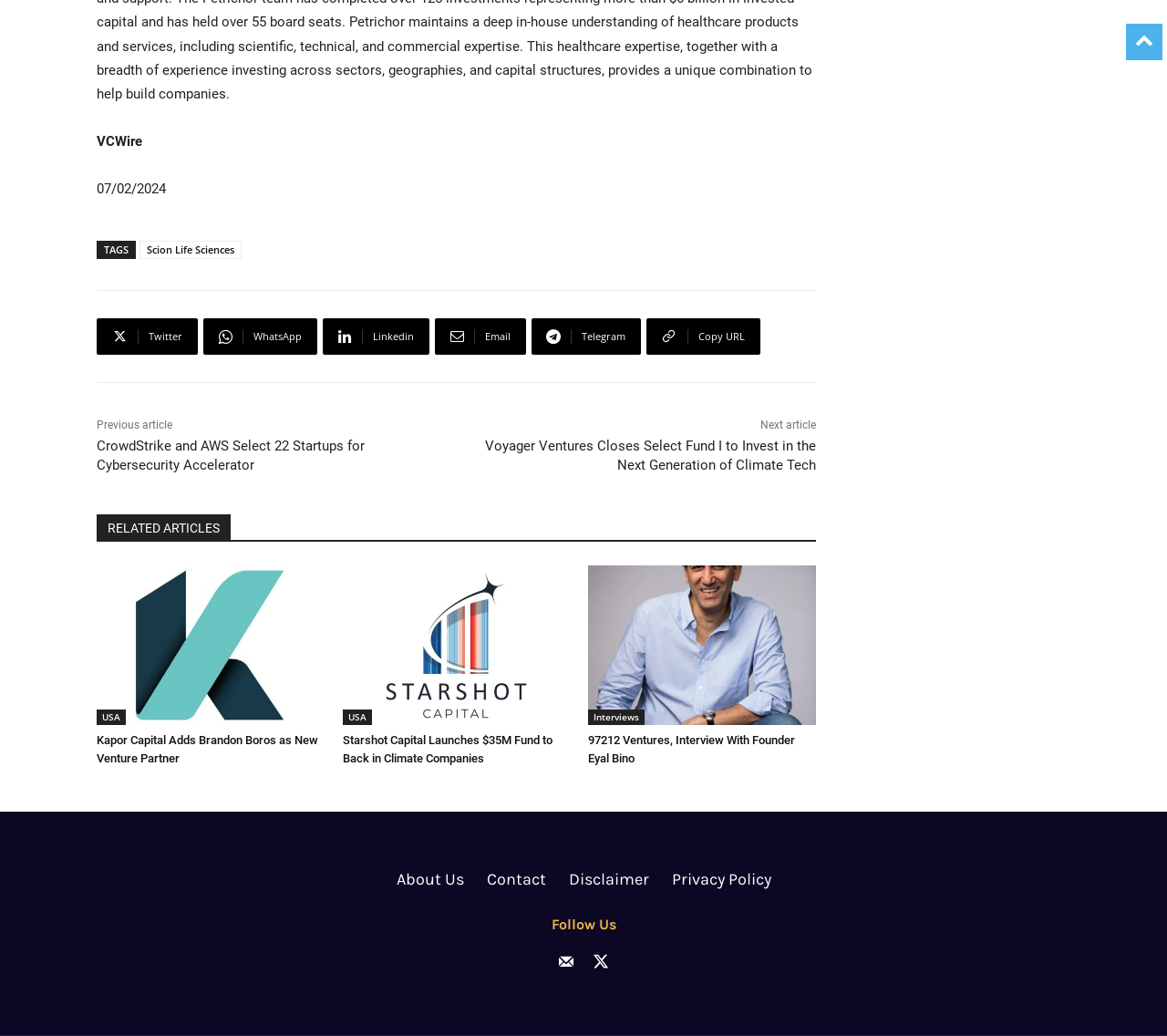Determine the bounding box coordinates of the element's region needed to click to follow the instruction: "Visit the About Us page". Provide these coordinates as four float numbers between 0 and 1, formatted as [left, top, right, bottom].

[0.339, 0.836, 0.397, 0.861]